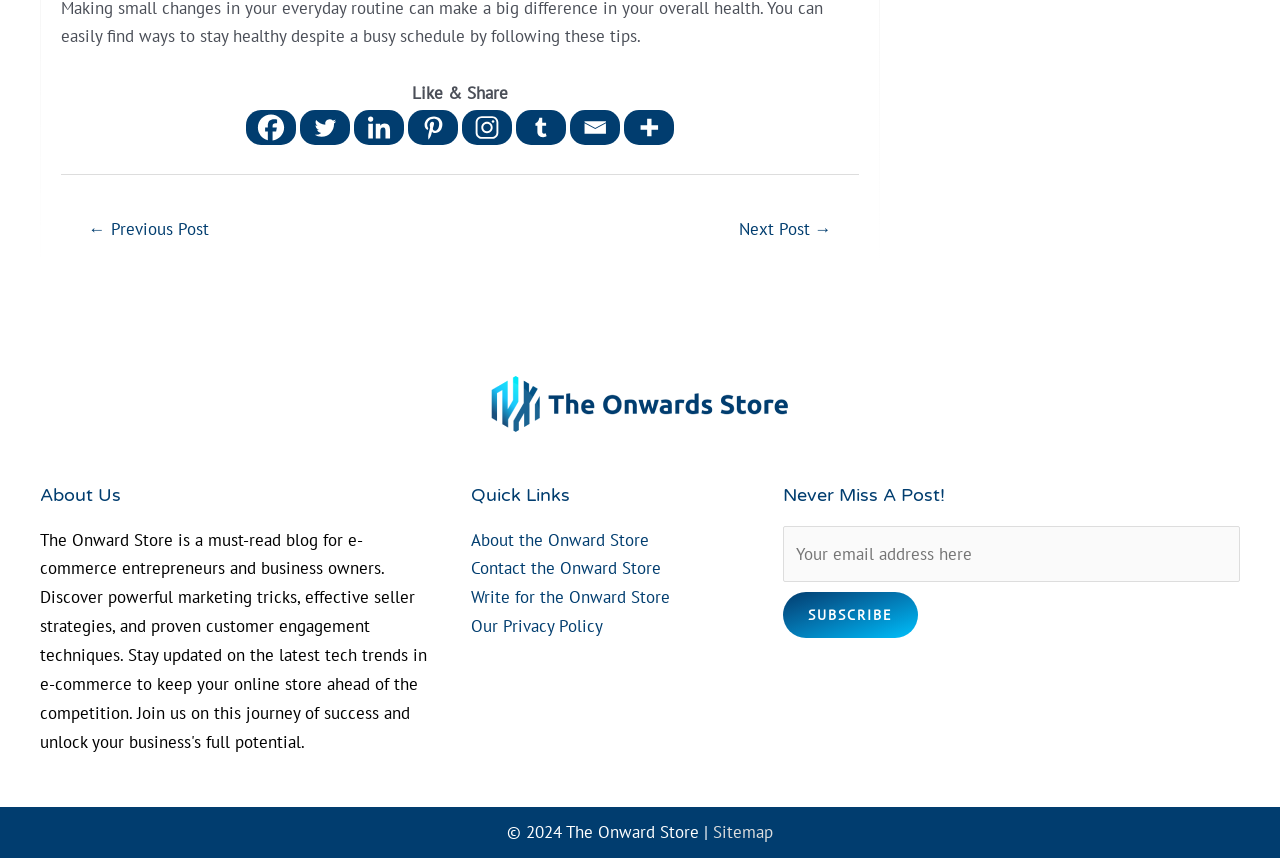Find the bounding box coordinates of the clickable element required to execute the following instruction: "Visit previous post". Provide the coordinates as four float numbers between 0 and 1, i.e., [left, top, right, bottom].

[0.049, 0.246, 0.183, 0.292]